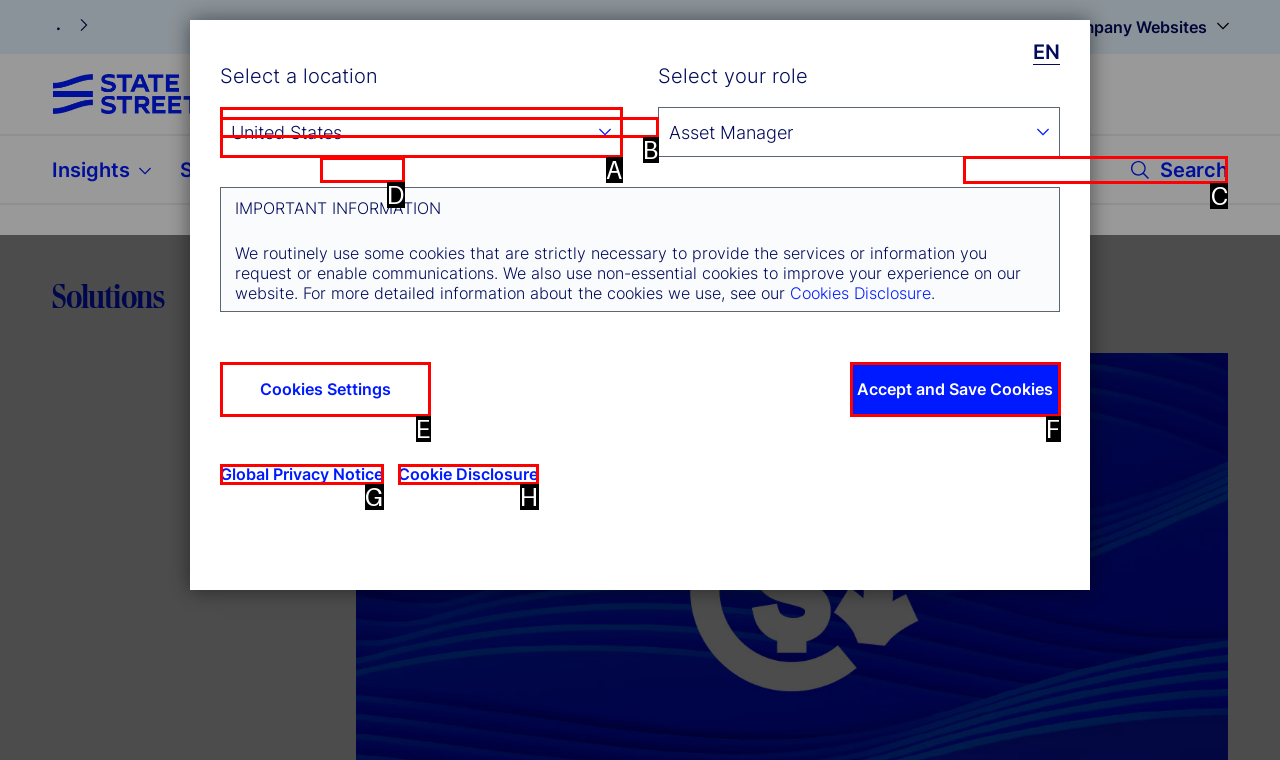Identify the letter of the option that should be selected to accomplish the following task: Search for something. Provide the letter directly.

C